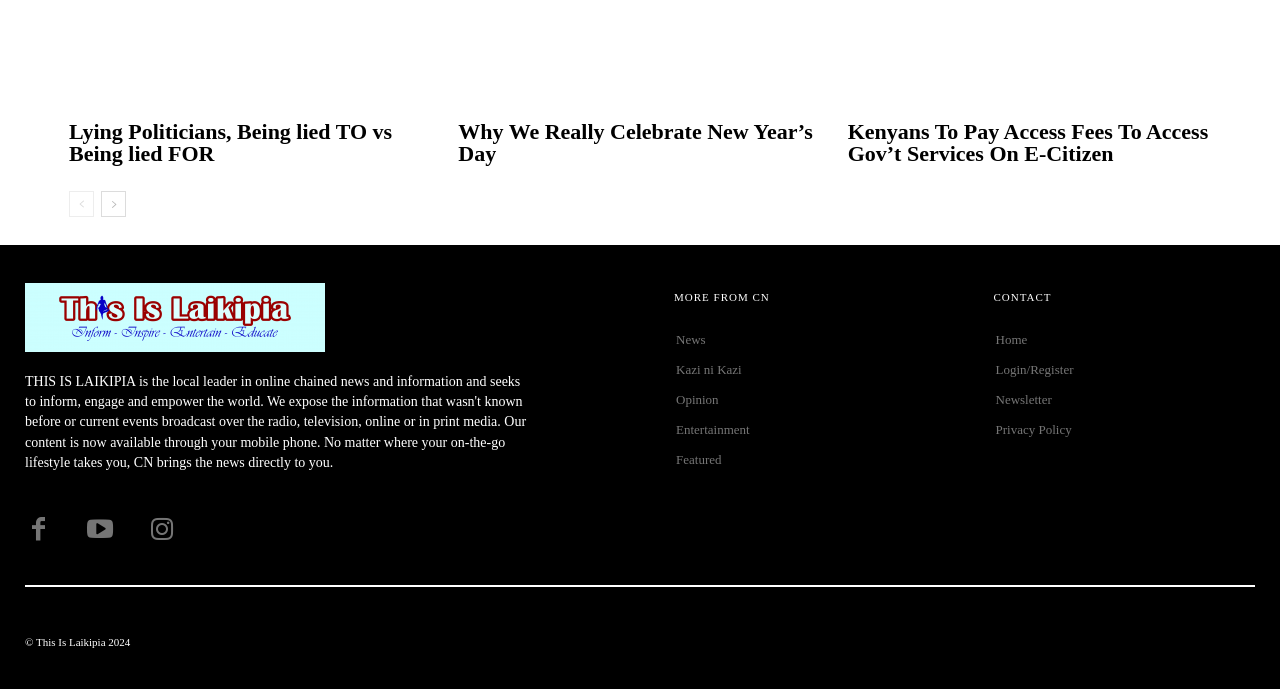Respond with a single word or short phrase to the following question: 
What is the logo of this website?

CN